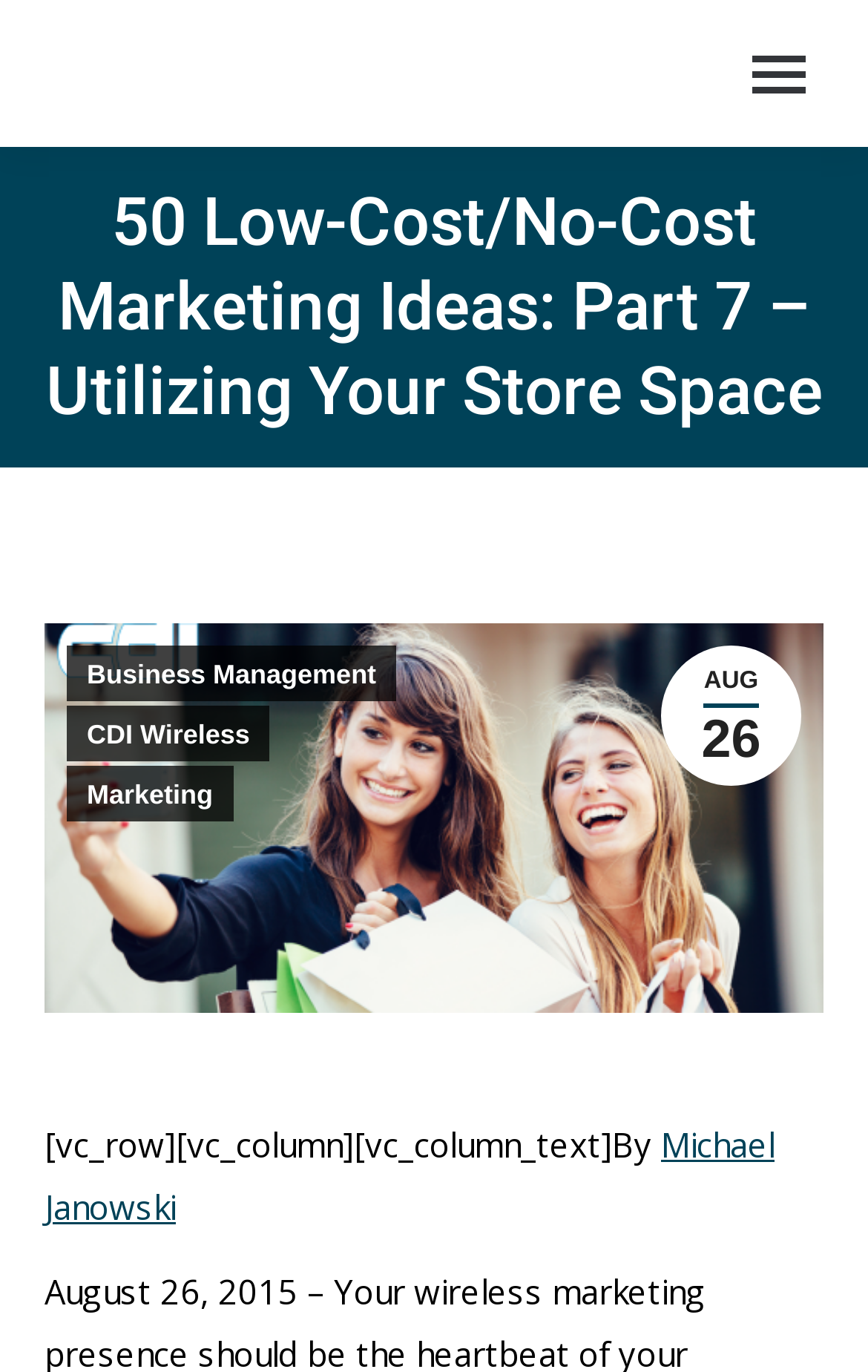Find the bounding box coordinates for the element described here: "Blog".

None